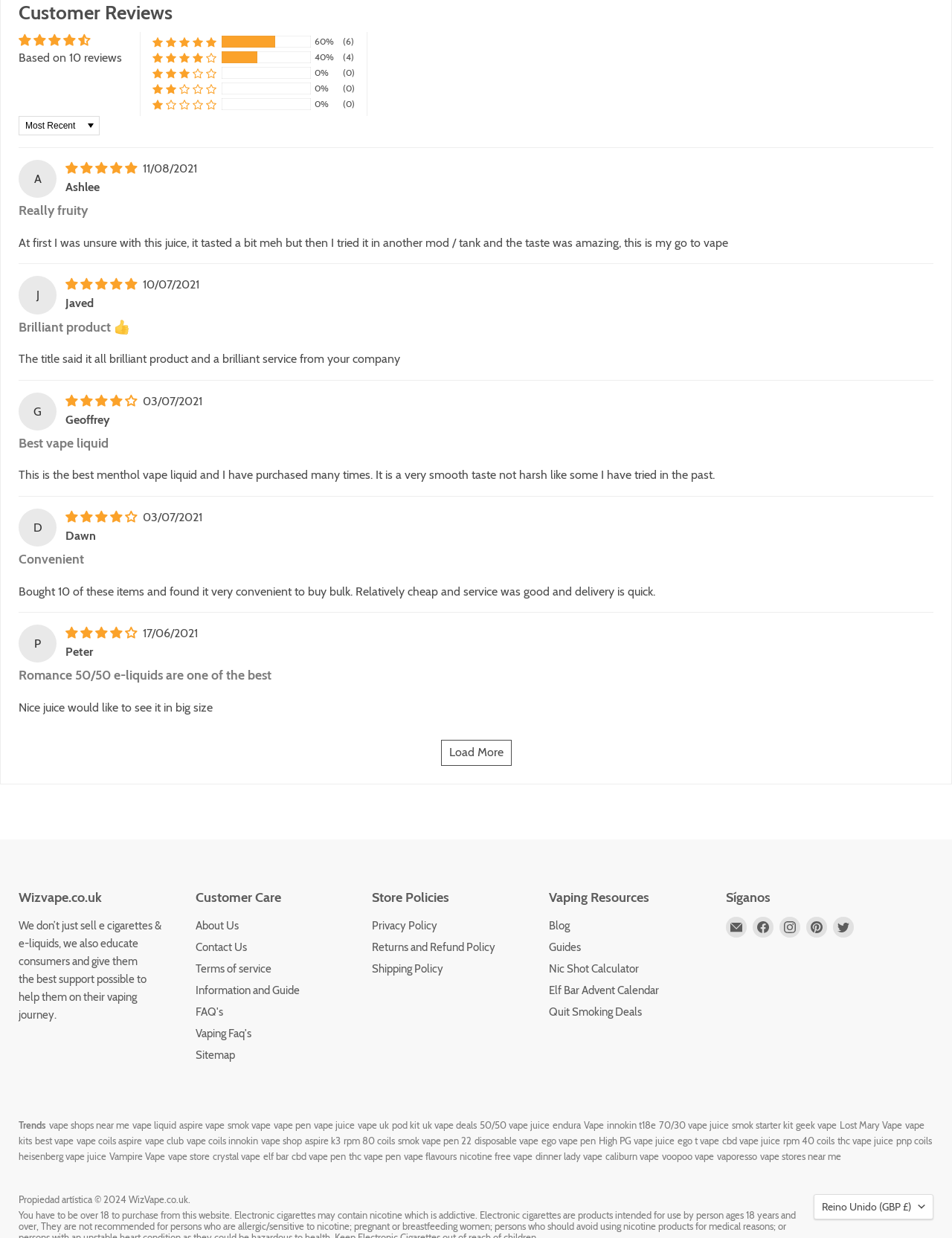Identify the bounding box coordinates of the clickable region to carry out the given instruction: "Load more reviews".

[0.463, 0.601, 0.537, 0.622]